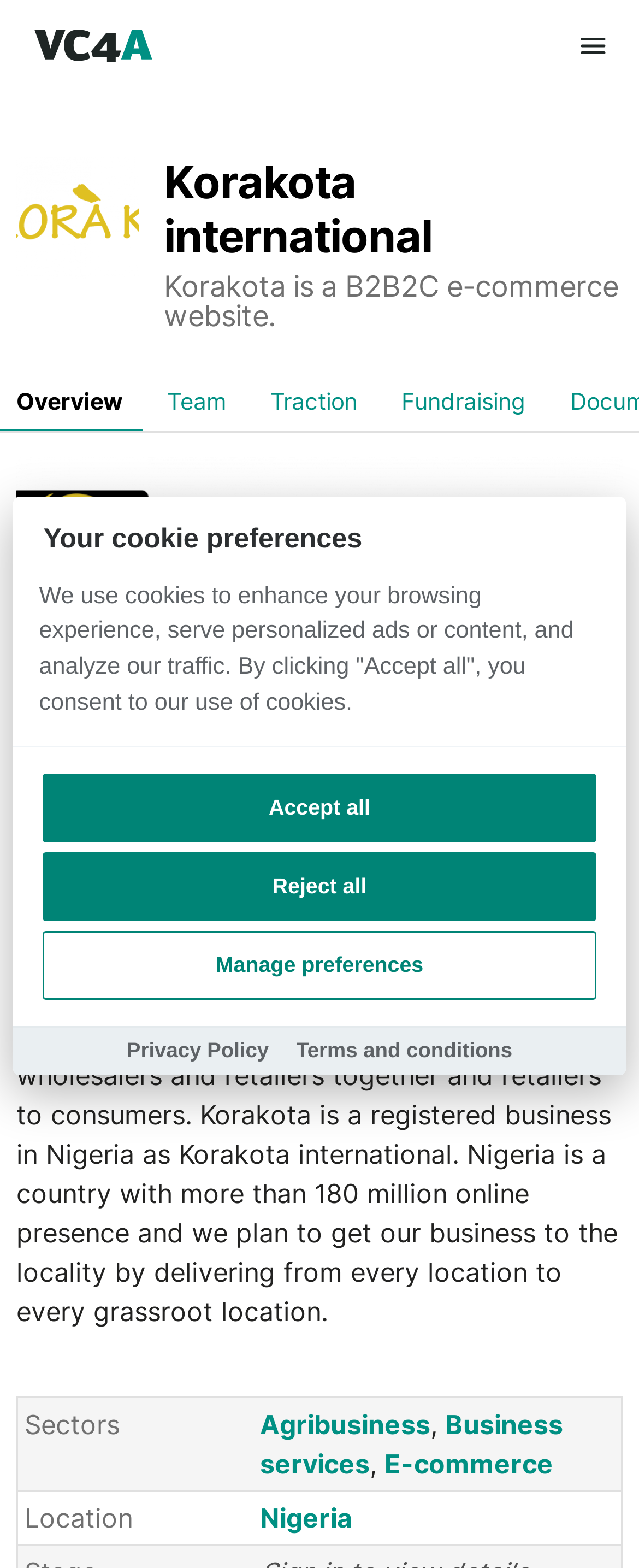Identify and extract the heading text of the webpage.

Korakota international
Korakota is a B2B2C e-commerce website.